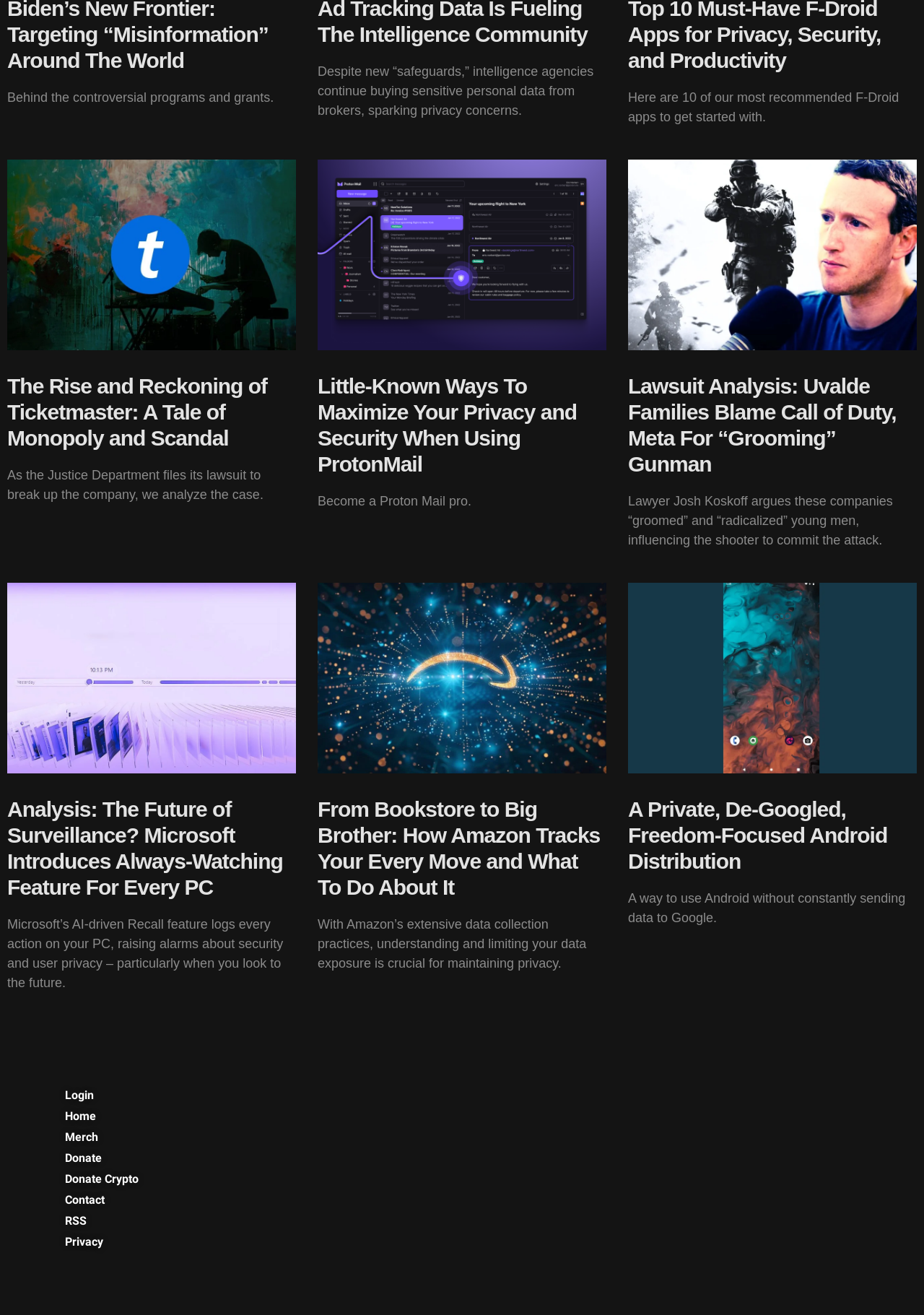Please identify the bounding box coordinates of the element's region that should be clicked to execute the following instruction: "Explore the future of surveillance with Microsoft's always-watching feature". The bounding box coordinates must be four float numbers between 0 and 1, i.e., [left, top, right, bottom].

[0.008, 0.606, 0.306, 0.684]